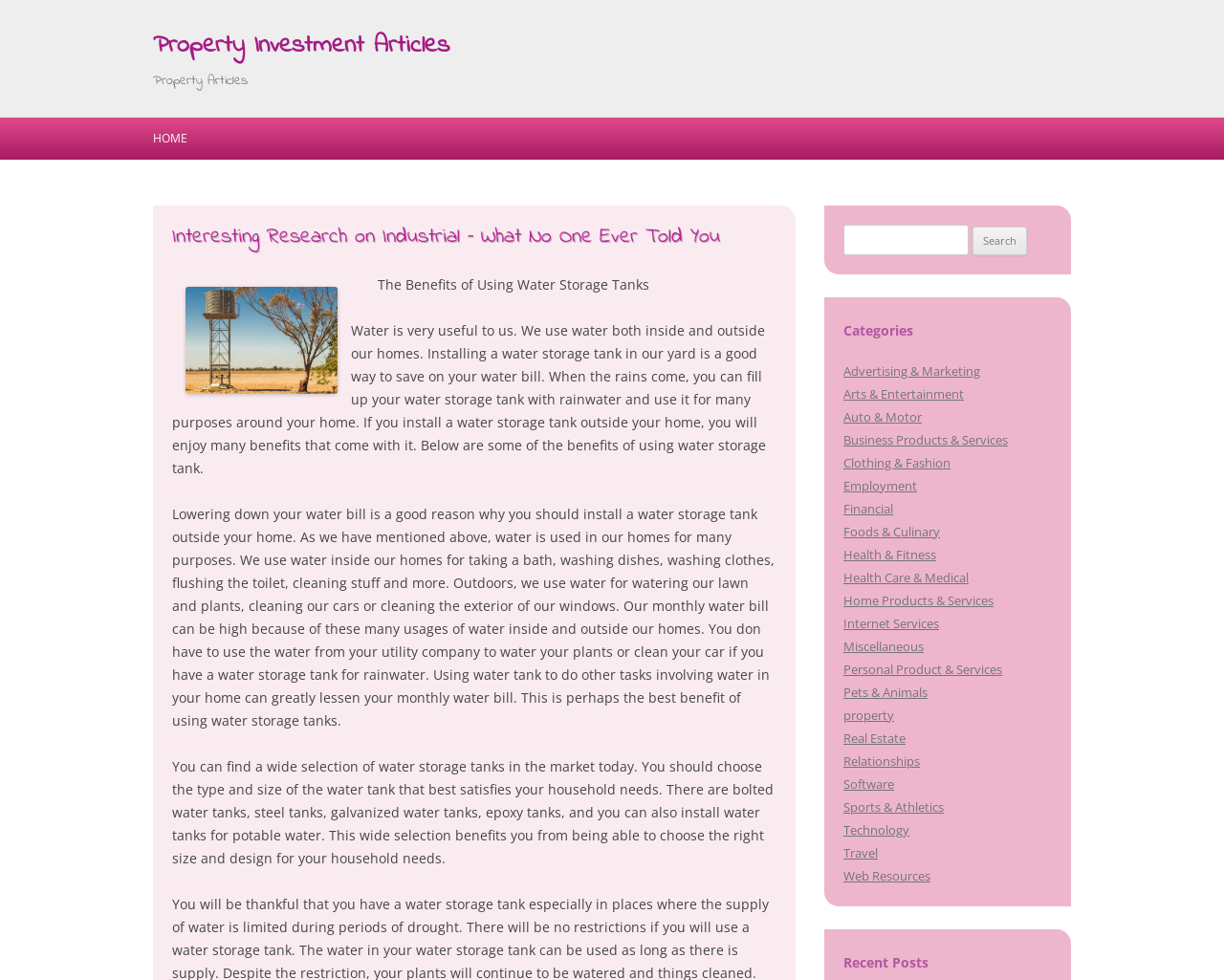Can you identify and provide the main heading of the webpage?

Property Investment Articles